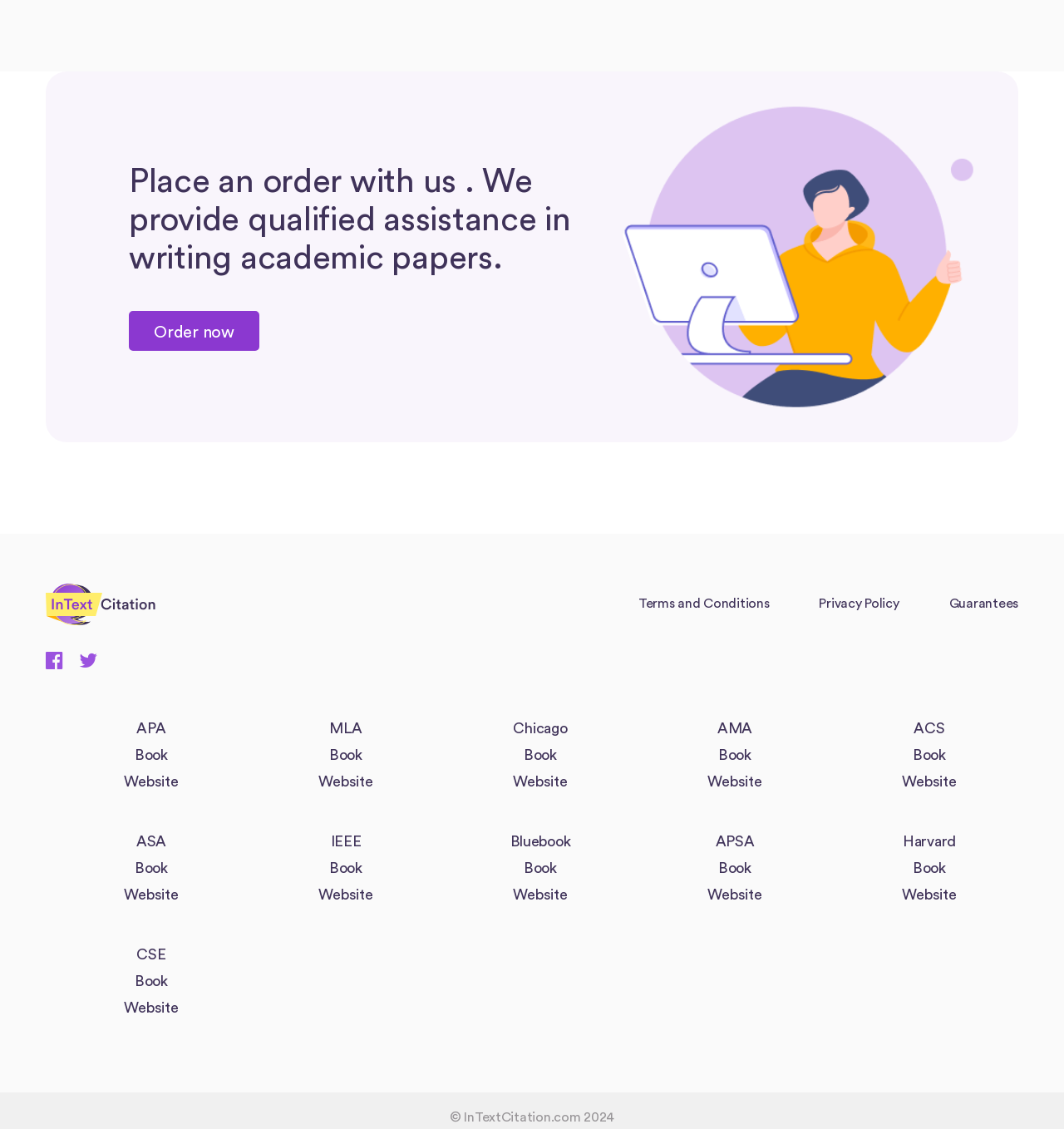What is the copyright year of the website?
Please respond to the question thoroughly and include all relevant details.

The copyright year can be found in the static text '© InTextCitation.com 2024' which is located at the bottom of the webpage.